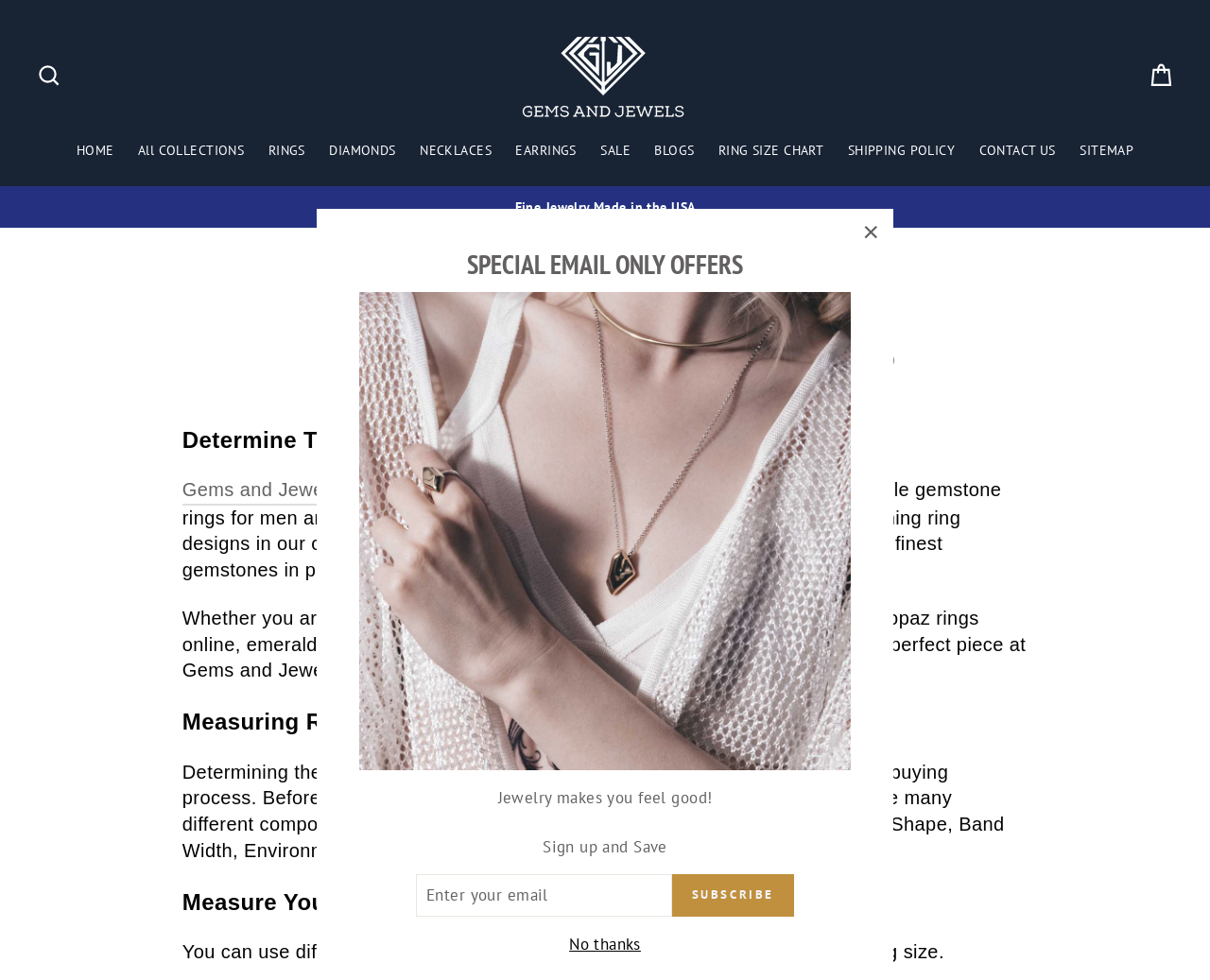Could you highlight the region that needs to be clicked to execute the instruction: "Go to the home page"?

[0.055, 0.135, 0.102, 0.171]